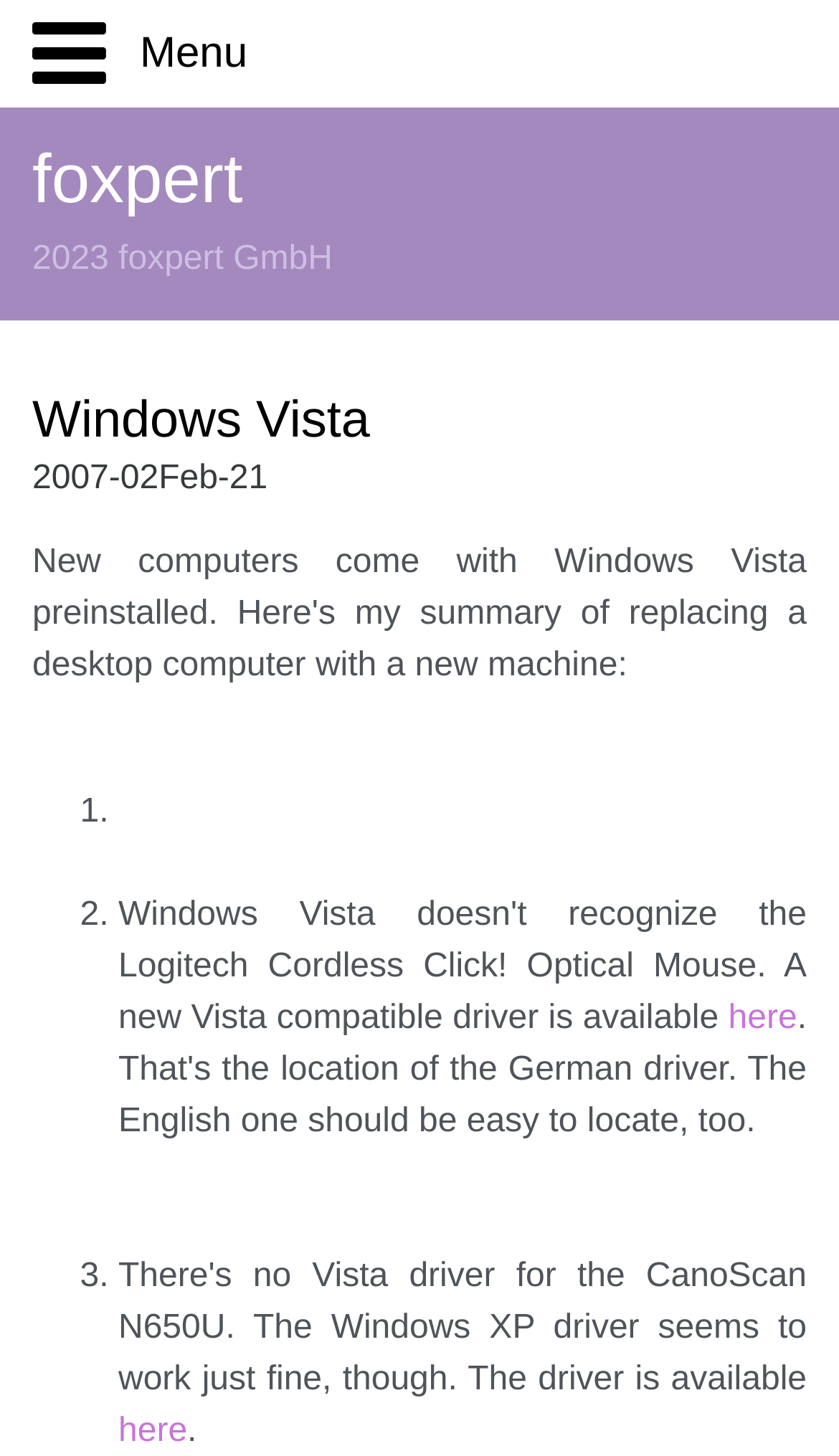Please study the image and answer the question comprehensively:
What is the date of the article?

I found the date '2007-02Feb-21' under the 'Windows Vista' heading, which is likely the date of the article.